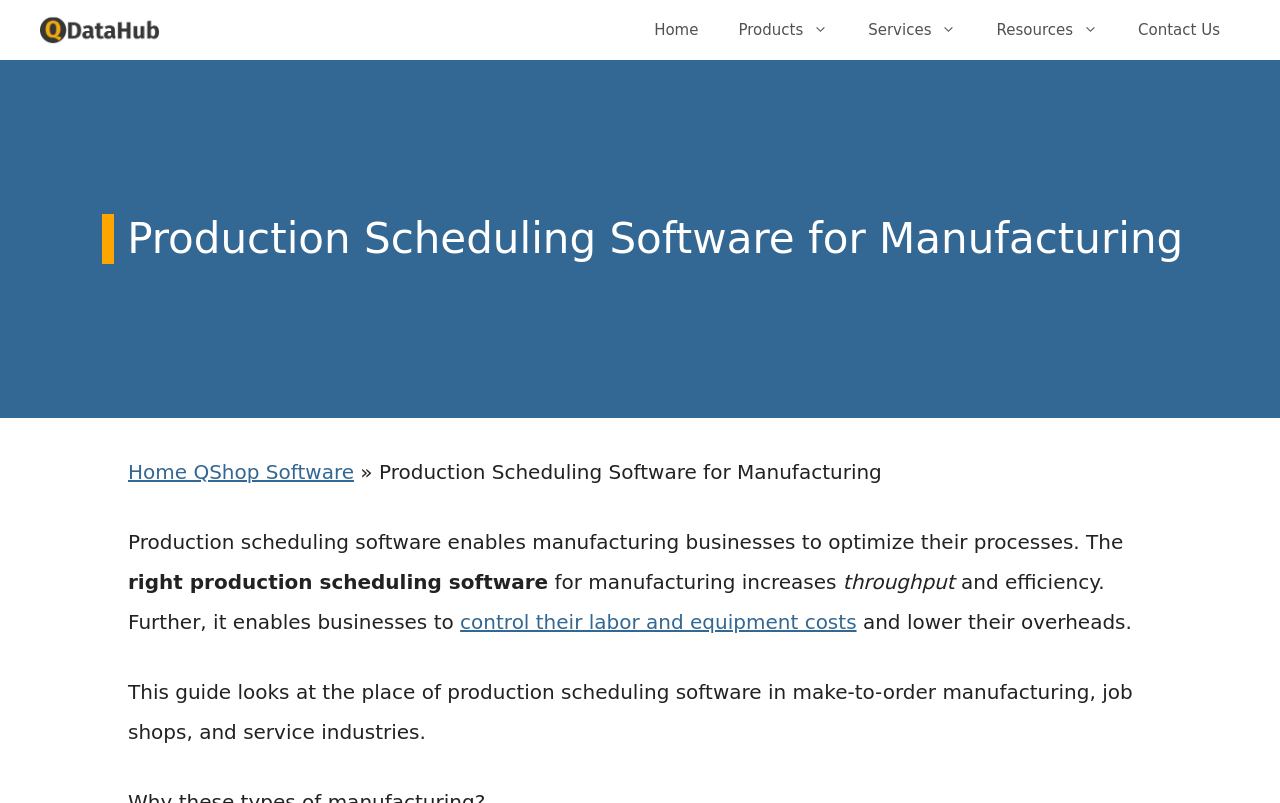Please predict the bounding box coordinates (top-left x, top-left y, bottom-right x, bottom-right y) for the UI element in the screenshot that fits the description: Contact Us

[0.873, 0.0, 0.969, 0.075]